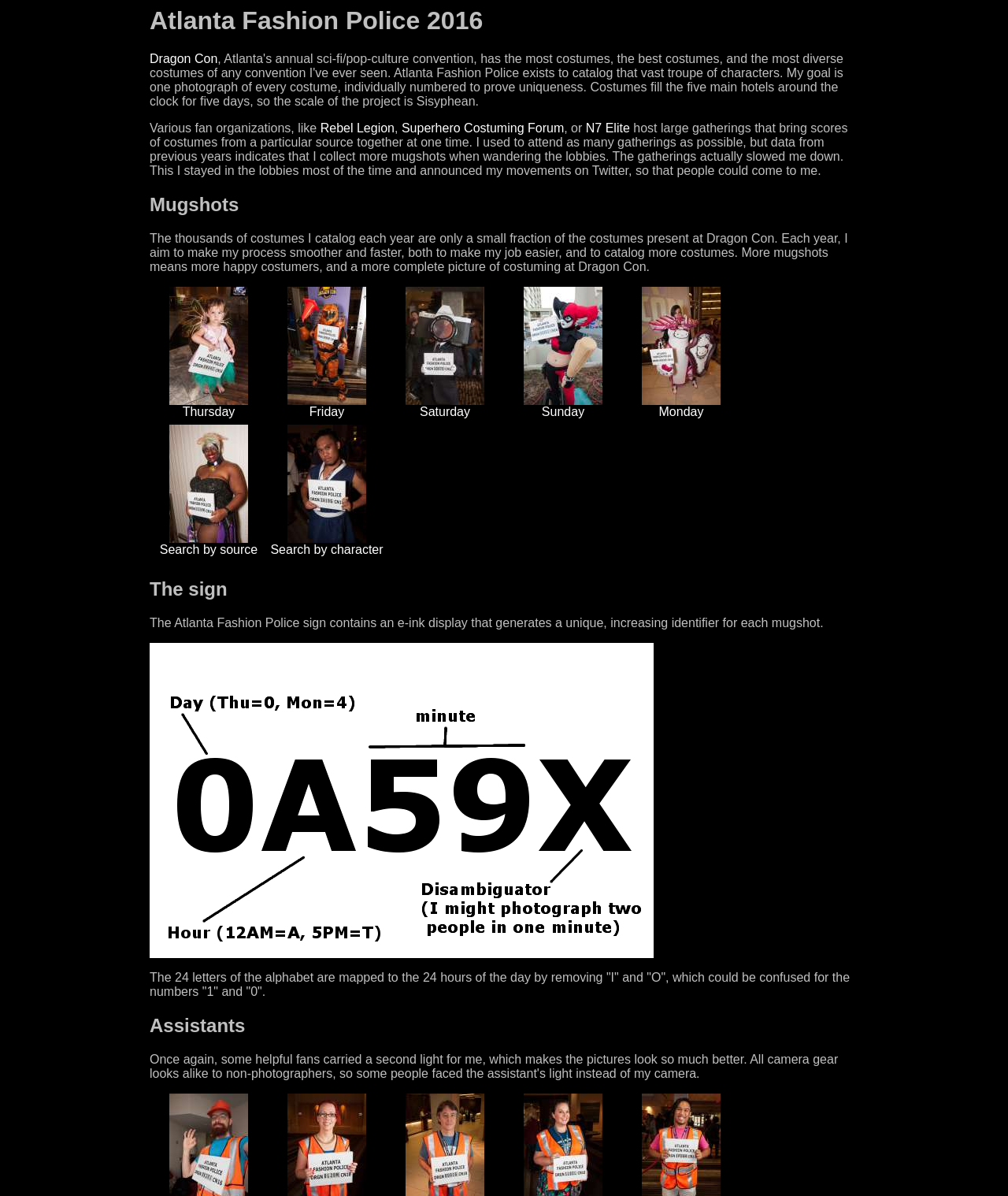What is the author's goal for cataloging costumes?
Analyze the image and deliver a detailed answer to the question.

The author aims to make the process of cataloging costumes smoother and faster each year, both to make their job easier and to catalog more costumes, resulting in more happy costumers and a more complete picture of costuming at Dragon Con.